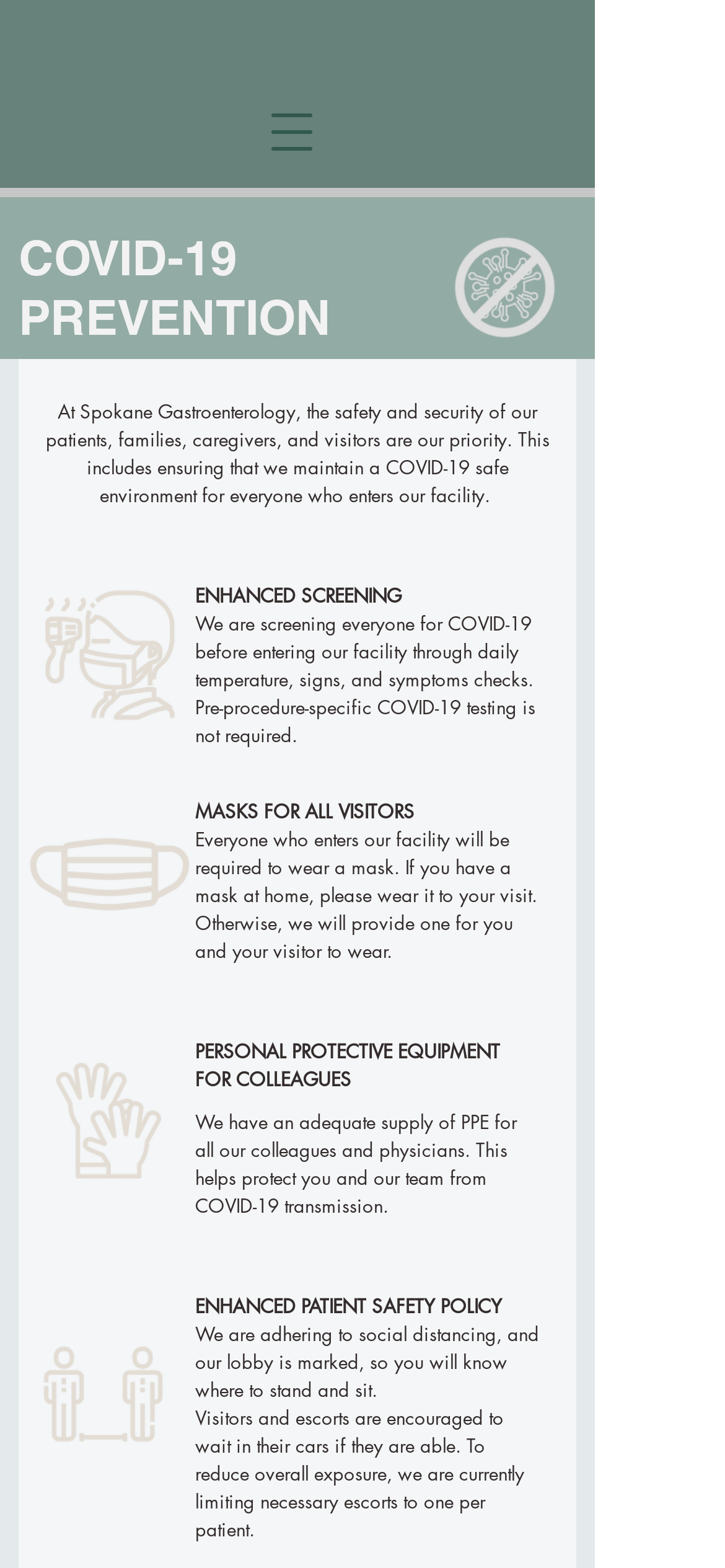Give a short answer using one word or phrase for the question:
What is the priority of Spokane Gastroenterology?

Patient safety